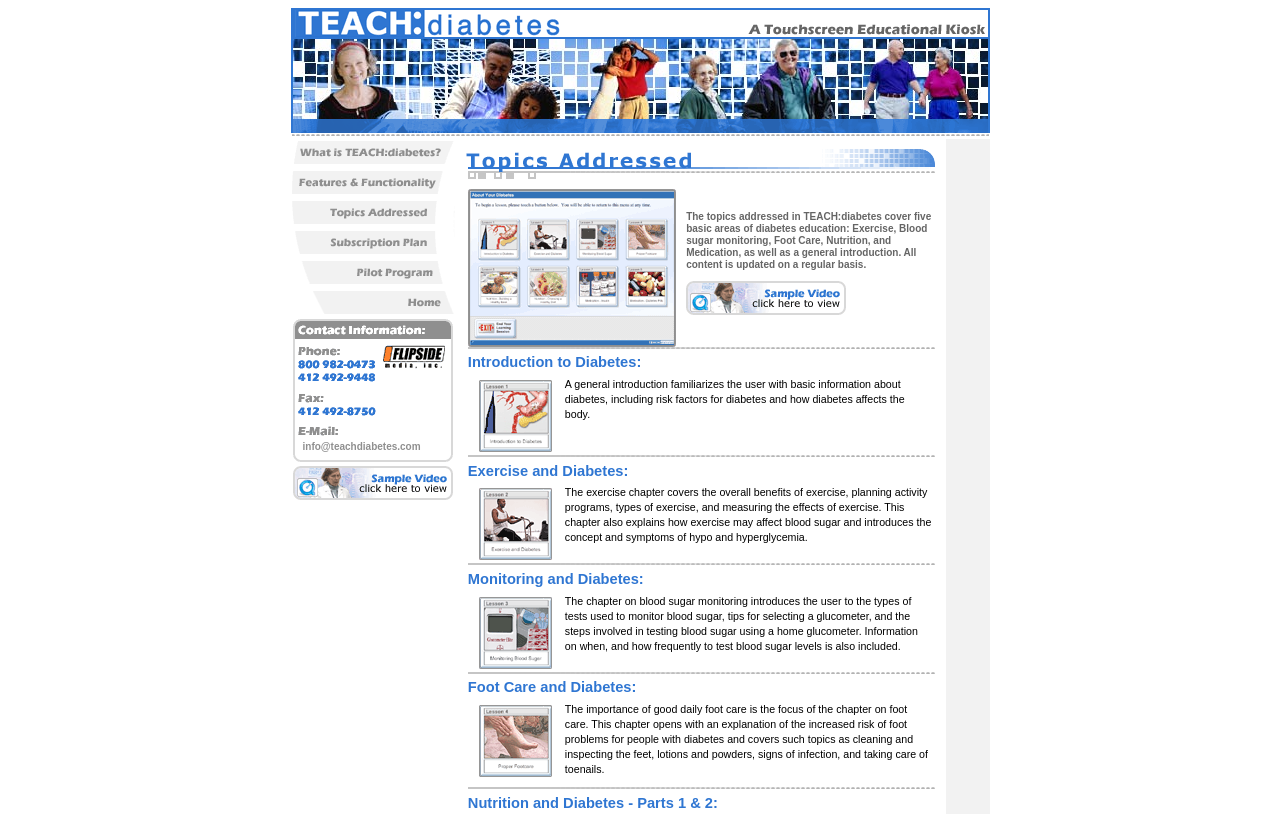Identify the coordinates of the bounding box for the element that must be clicked to accomplish the instruction: "View sample video".

[0.229, 0.6, 0.354, 0.62]